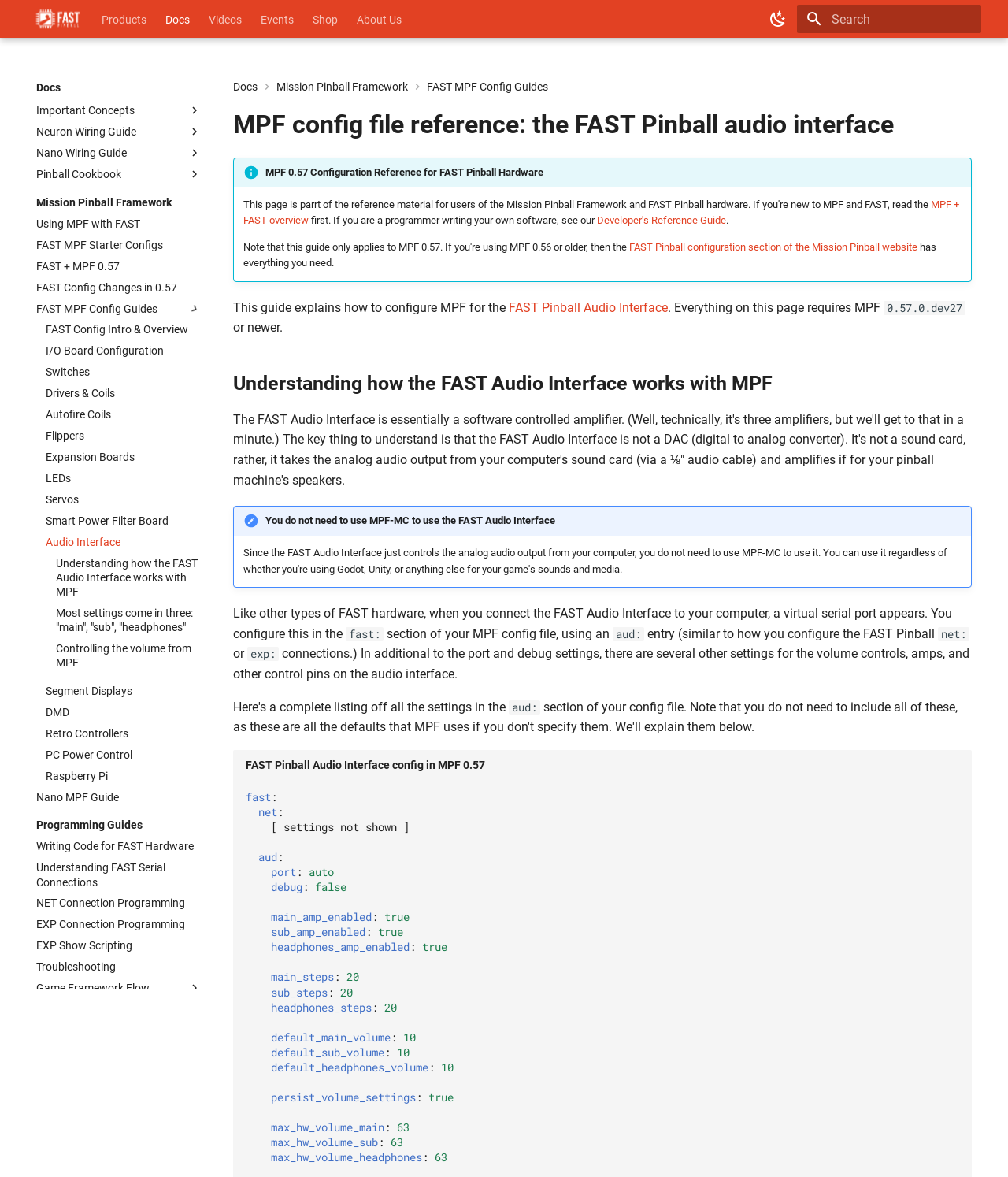Can you extract the headline from the webpage for me?

MPF config file reference: the FAST Pinball audio interface¶